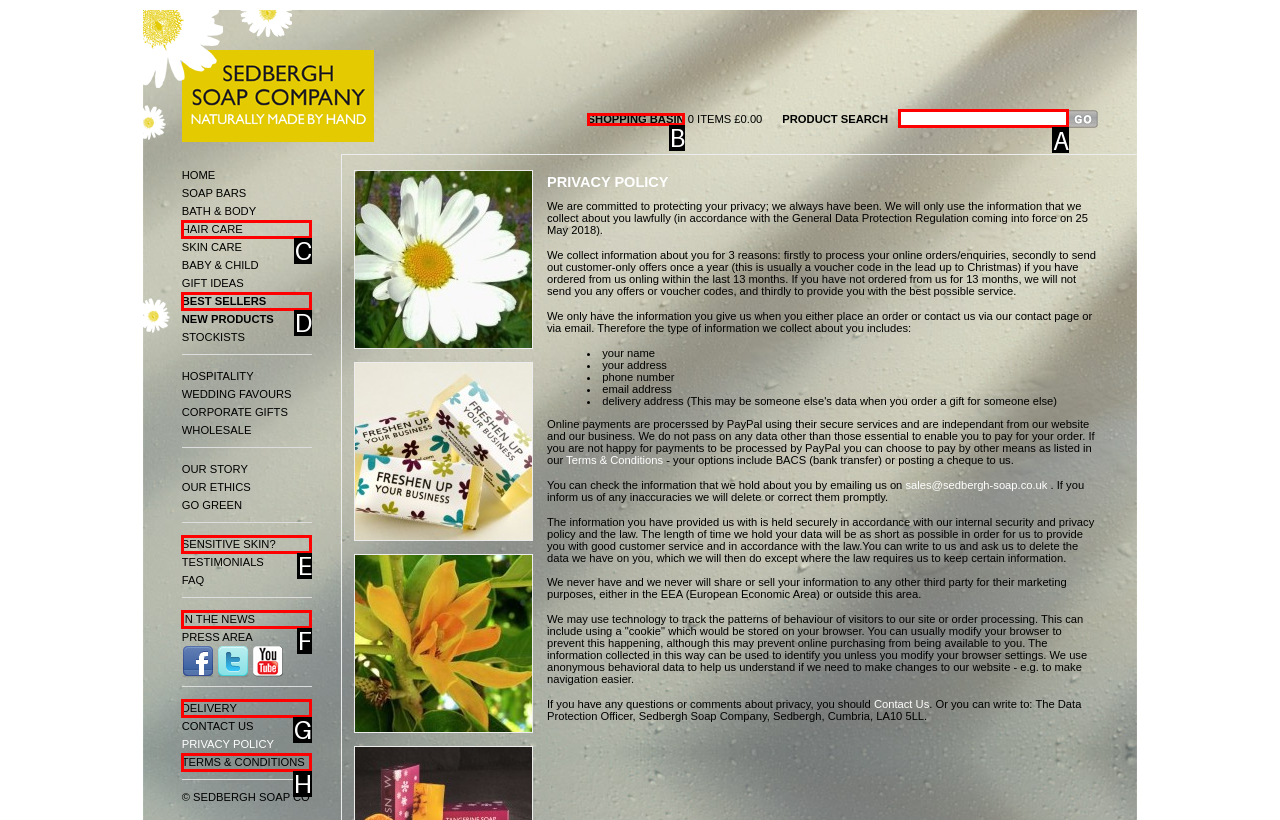Select the UI element that should be clicked to execute the following task: Search for products
Provide the letter of the correct choice from the given options.

A